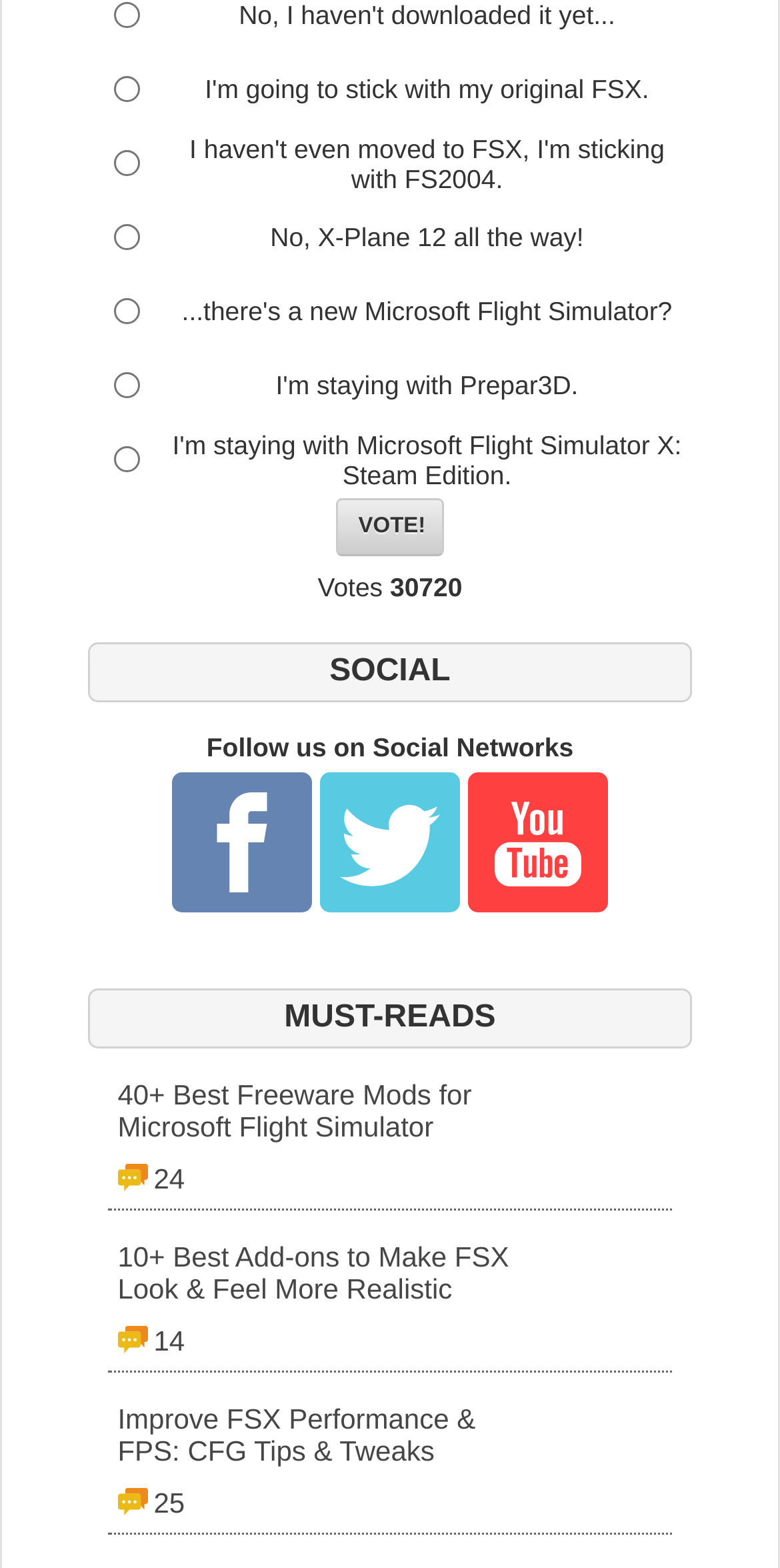Identify the bounding box for the UI element specified in this description: "name="voteID" value="9"". The coordinates must be four float numbers between 0 and 1, formatted as [left, top, right, bottom].

[0.146, 0.285, 0.179, 0.302]